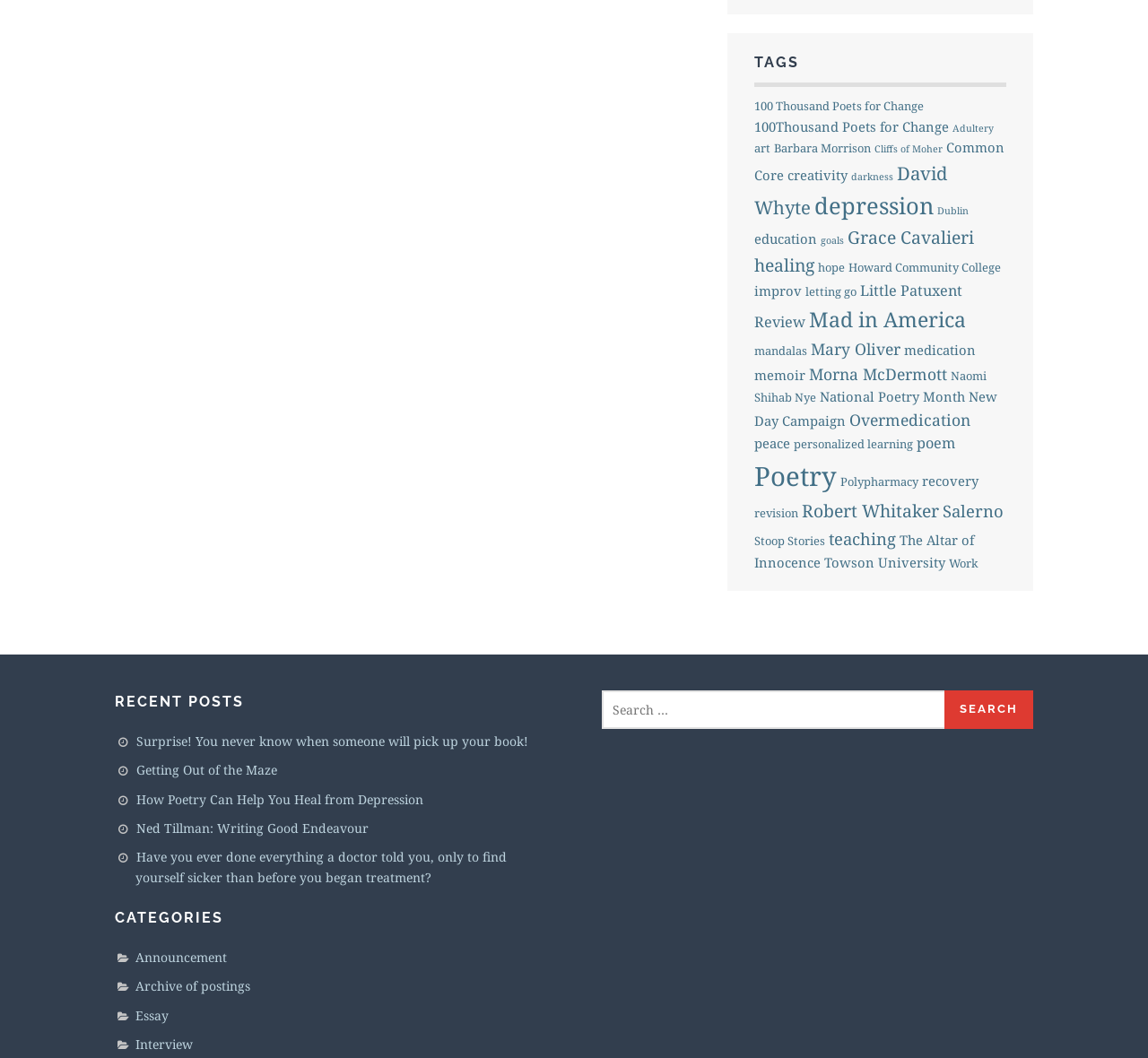What is the platform powering the website?
Refer to the screenshot and answer in one word or phrase.

WordPress